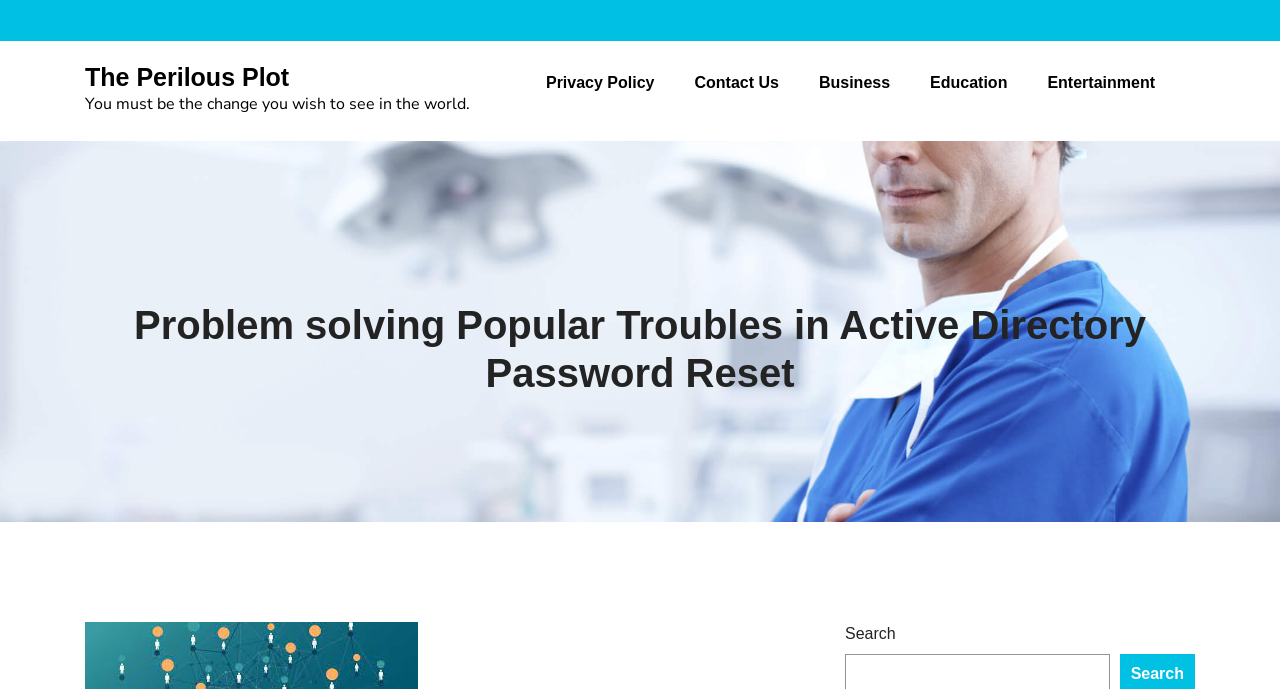Please provide a one-word or short phrase answer to the question:
What is the text next to the 'Search' button?

Problem solving Popular Troubles in Active Directory Password Reset